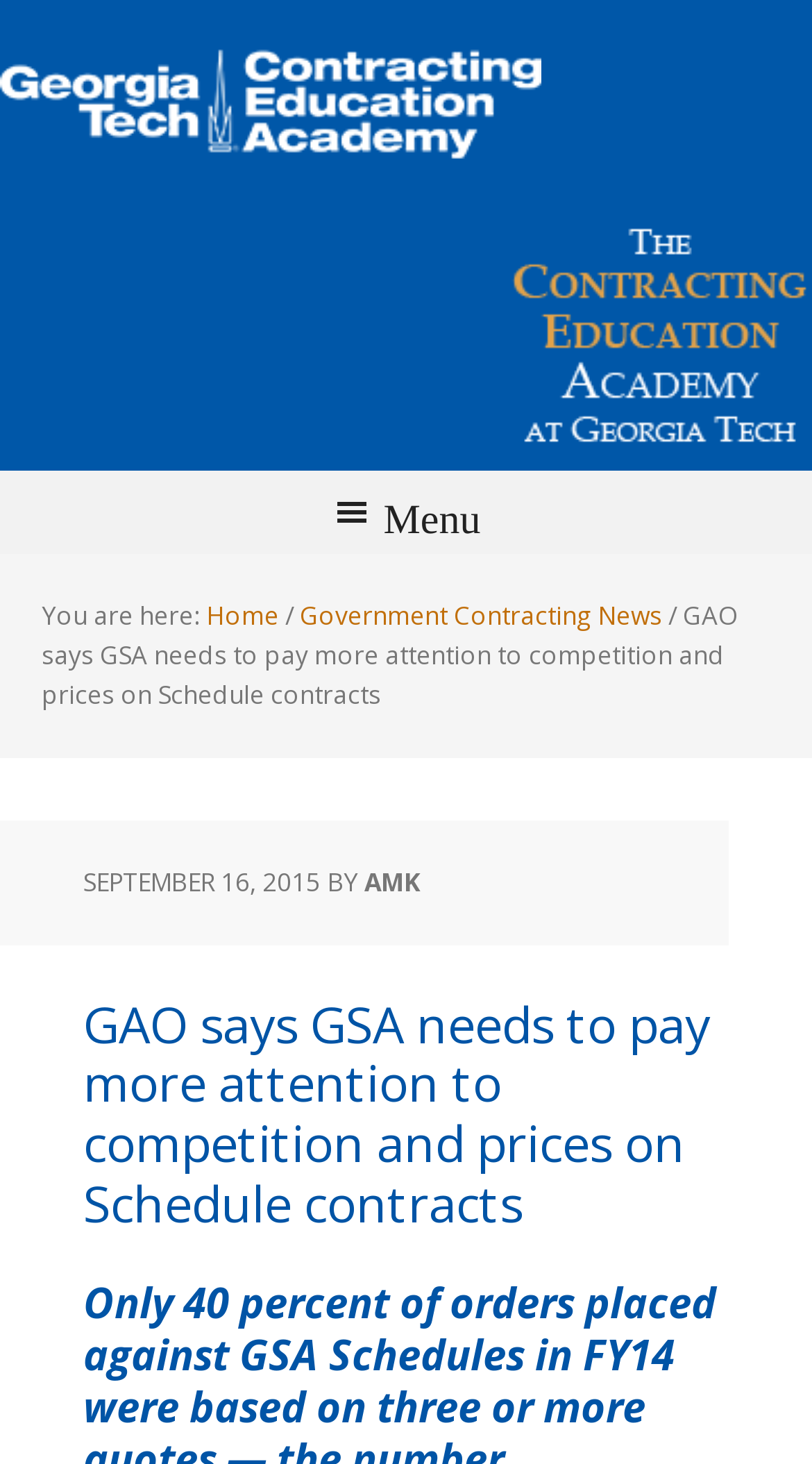Respond to the question below with a single word or phrase:
How many breadcrumb links are there?

3